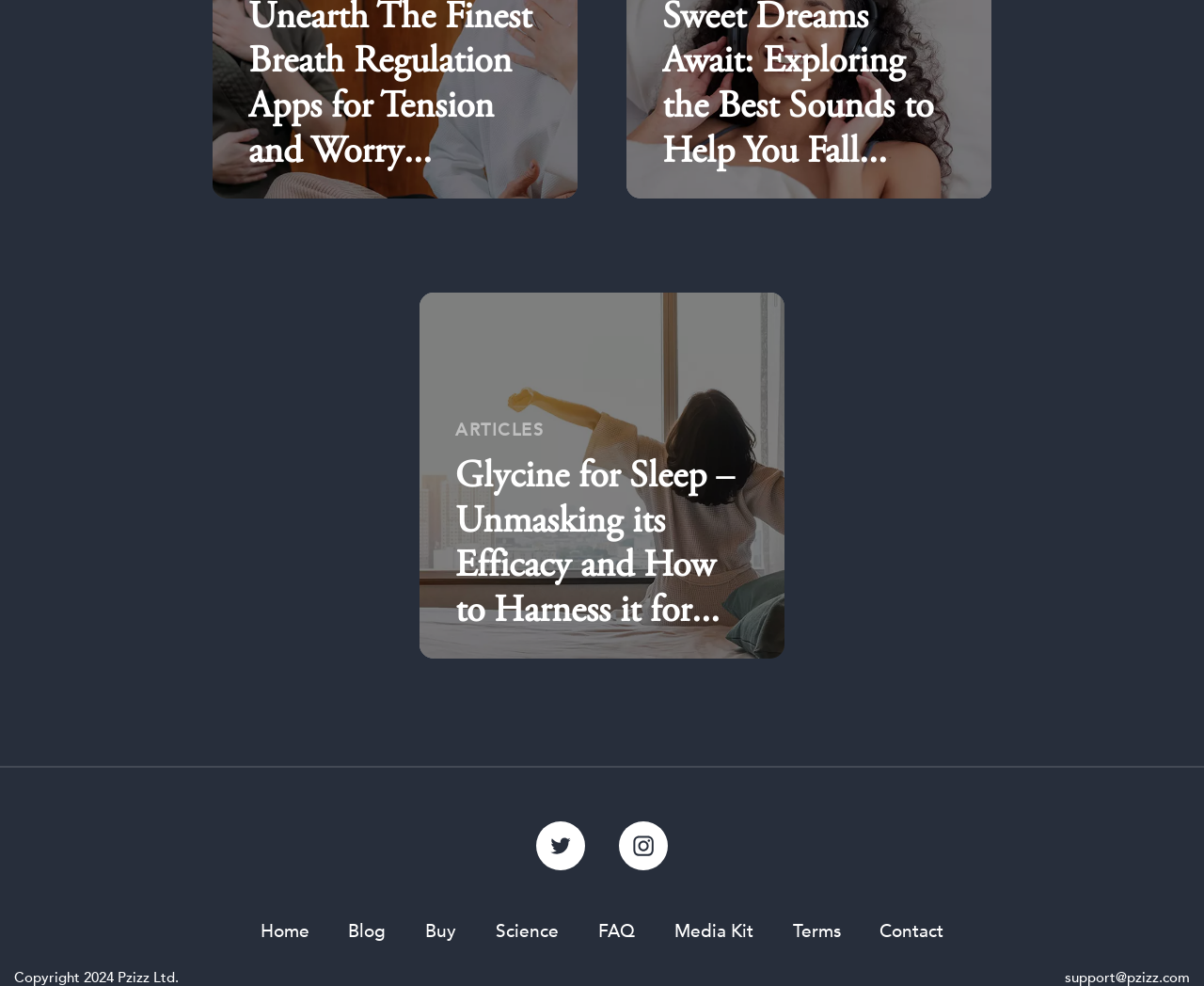Using a single word or phrase, answer the following question: 
How many social media links are present?

2